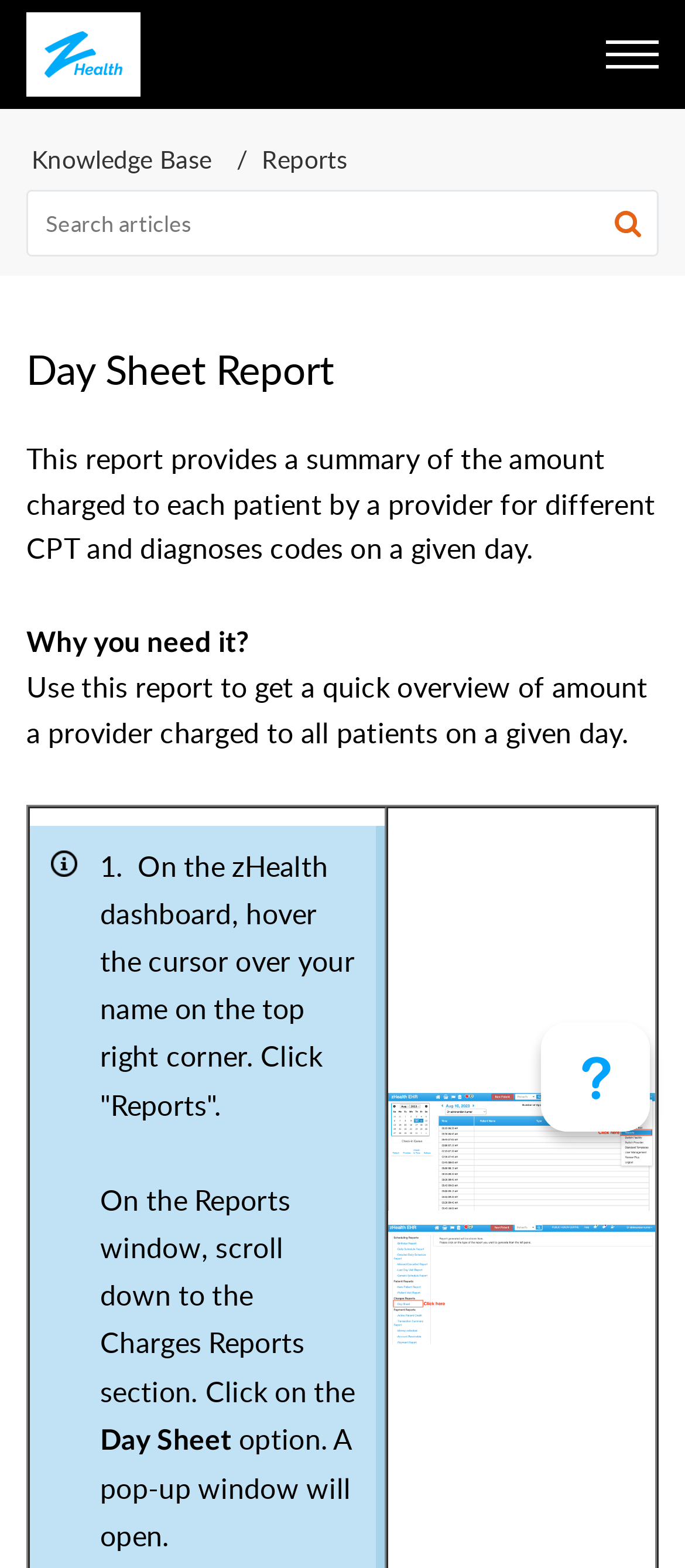Find the bounding box of the web element that fits this description: "Reports".

[0.382, 0.091, 0.507, 0.112]